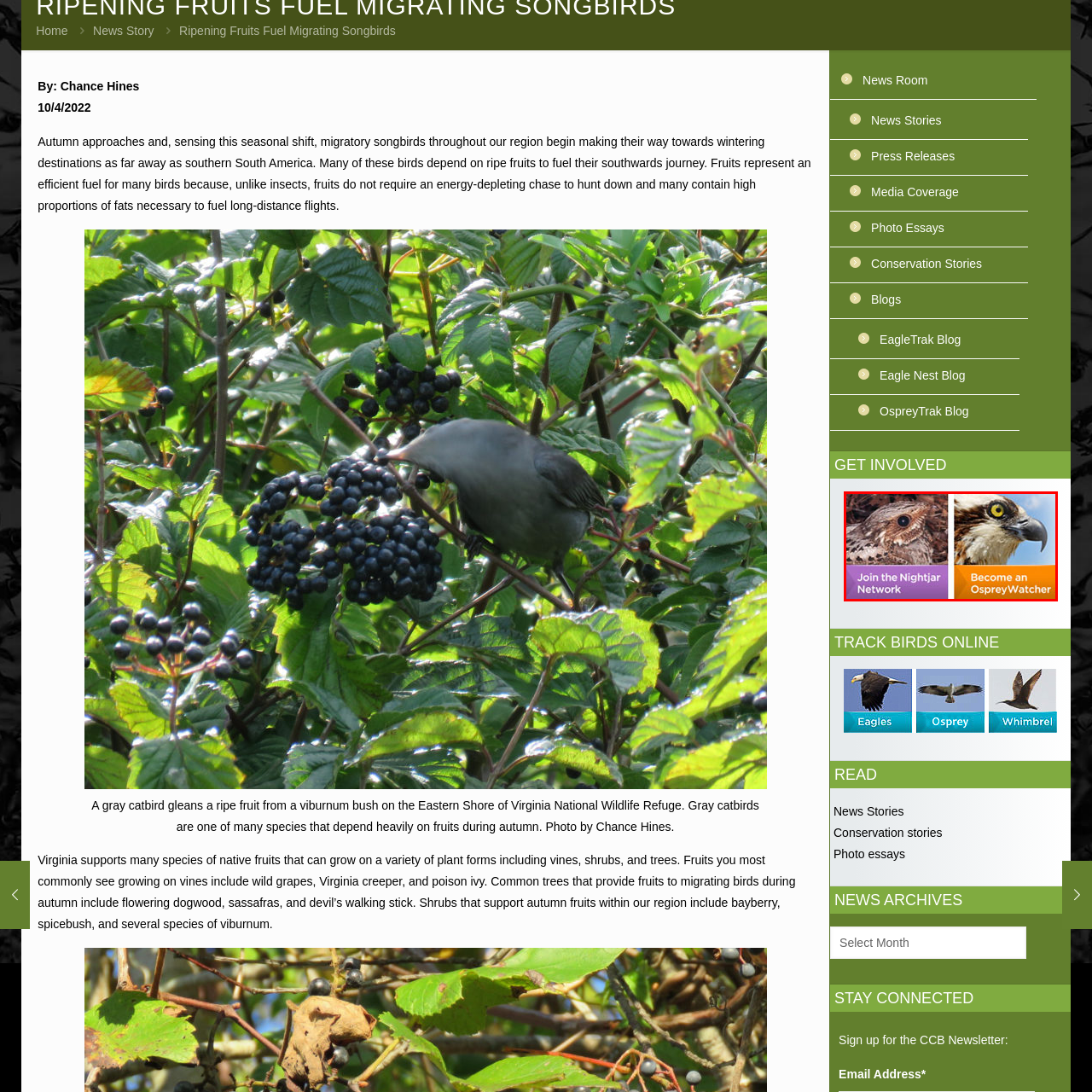Provide a detailed narrative of the image inside the red-bordered section.

This image features two promotional buttons encouraging involvement in bird conservation initiatives. On the left, the button "Join the Nightjar Network" displays an image of a nightjar, a bird known for its camouflaged plumage and nocturnal habits, inviting participants to engage in preservation efforts for this elusive species. On the right, the button "Become an Osprey Watcher" features a close-up of an osprey, a raptor famous for its impressive fishing skills and significant role in coastal ecosystems. Both buttons are visually distinctive, using contrasting colors—purple for the nightjar and orange for the osprey—aiming to attract individuals interested in wildlife observation and conservation activities. Together, they highlight the importance of community involvement in protecting avian species and their habitats.